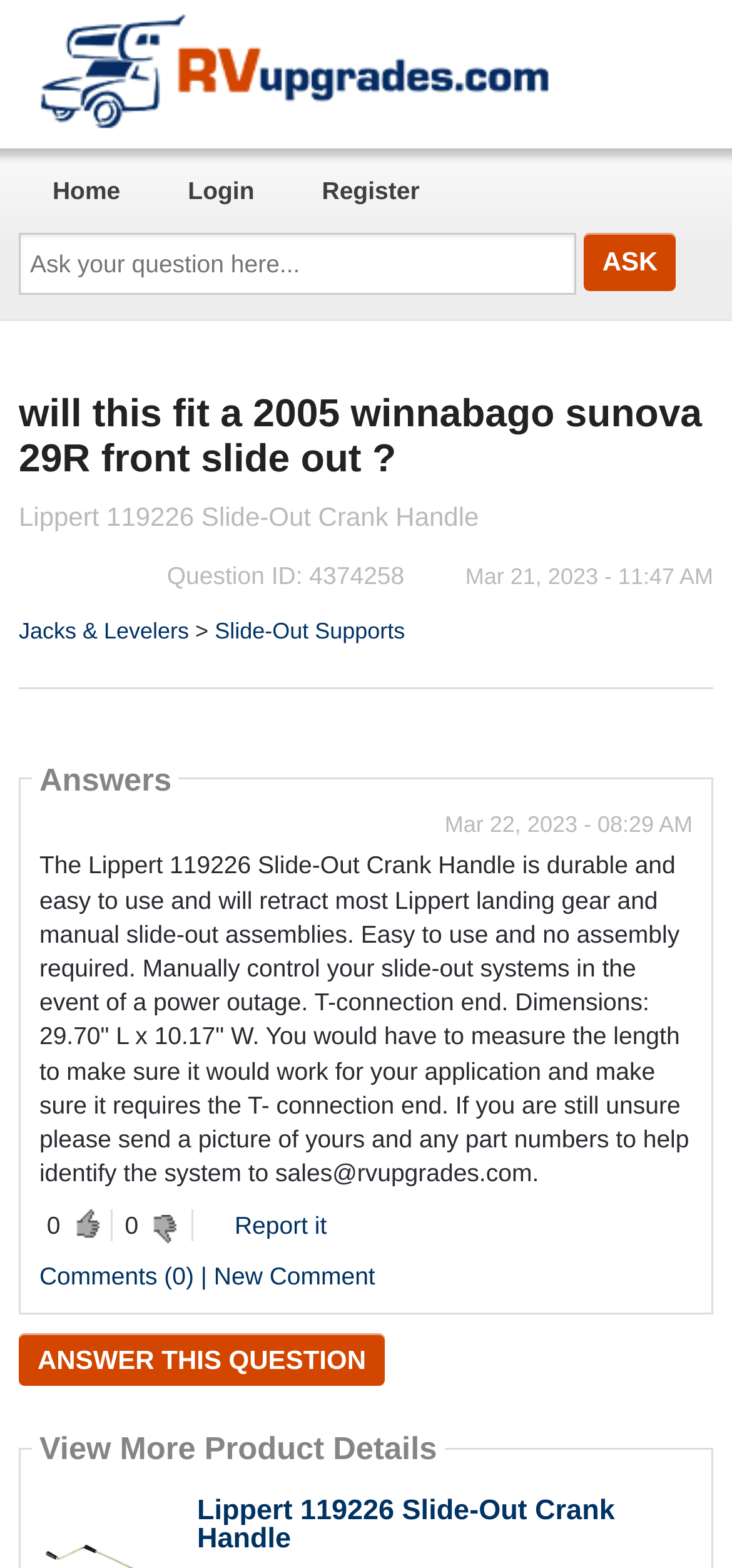Where can users send pictures of their slide-out system for identification?
Look at the image and respond to the question as thoroughly as possible.

If users are unsure if the Lippert 119226 Slide-Out Crank Handle is compatible with their slide-out system, they can send pictures of their system to sales@rvupgrades.com for identification and guidance.